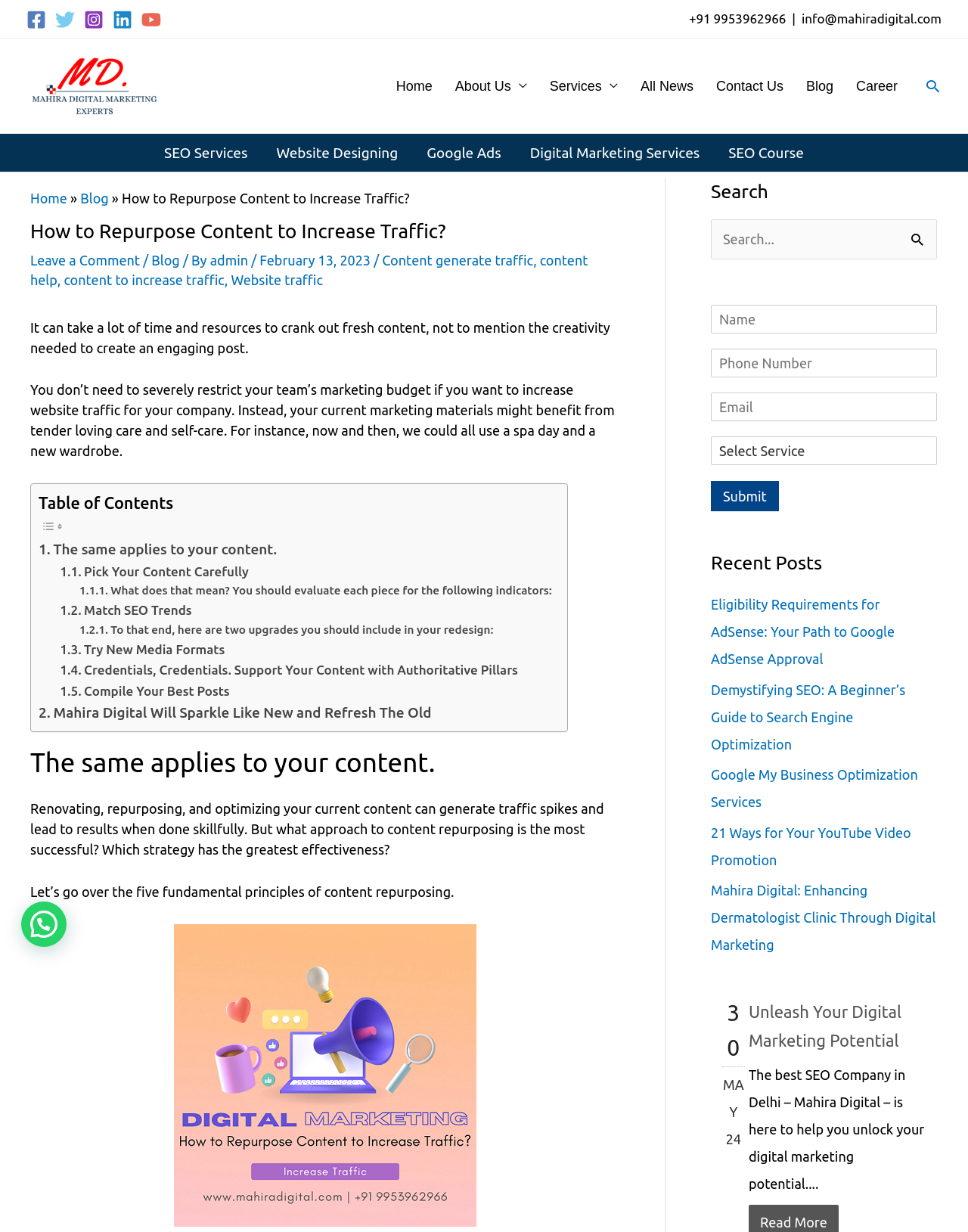Locate the bounding box coordinates of the clickable area needed to fulfill the instruction: "Click the 'Table of Content' link".

None